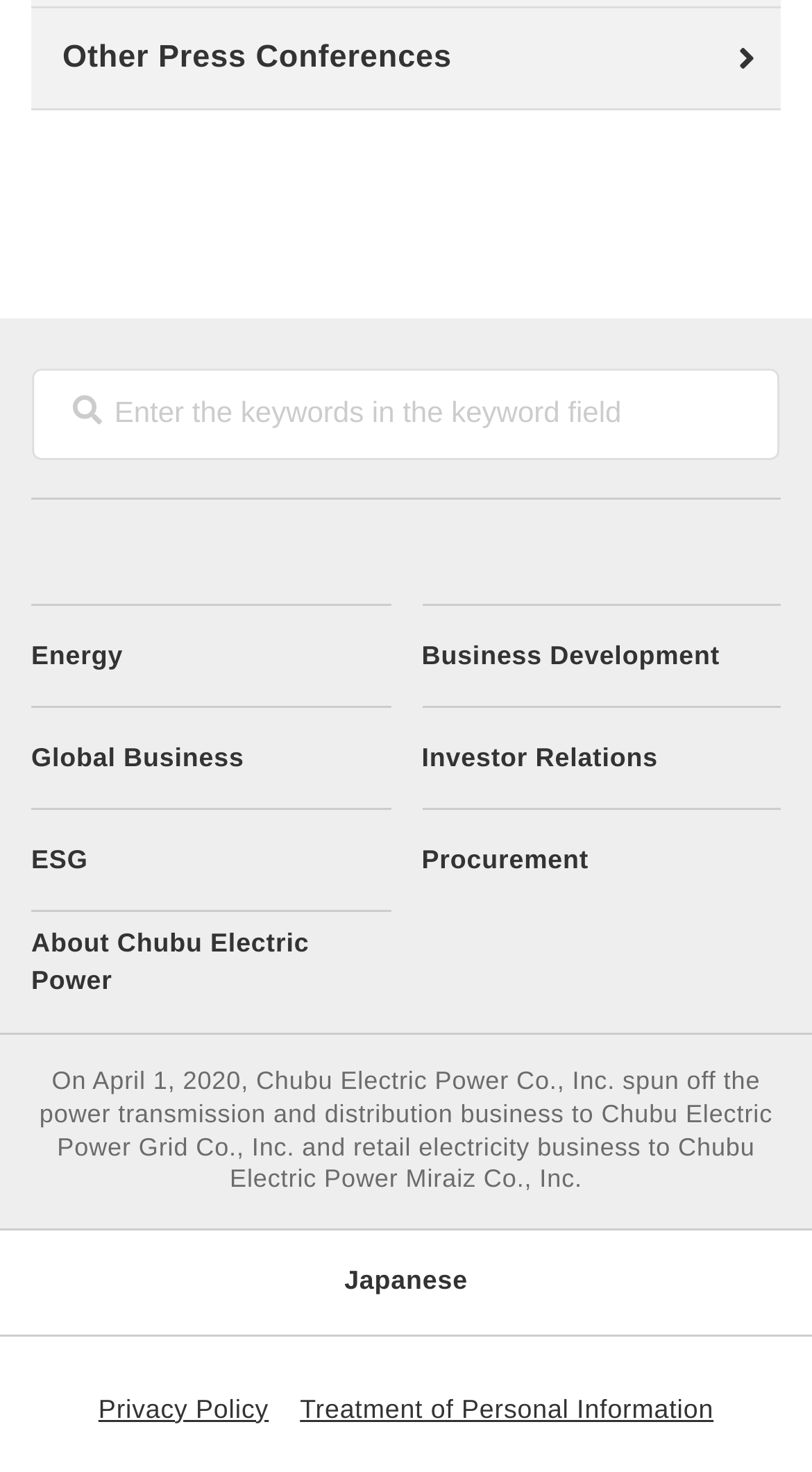What is the language option available on the webpage?
Please provide a full and detailed response to the question.

The language option 'Japanese' is available on the webpage, which can be found as a link at the bottom of the page. This link is located at the top-left corner of the bounding box with coordinates [0.0, 0.836, 1.0, 0.906].